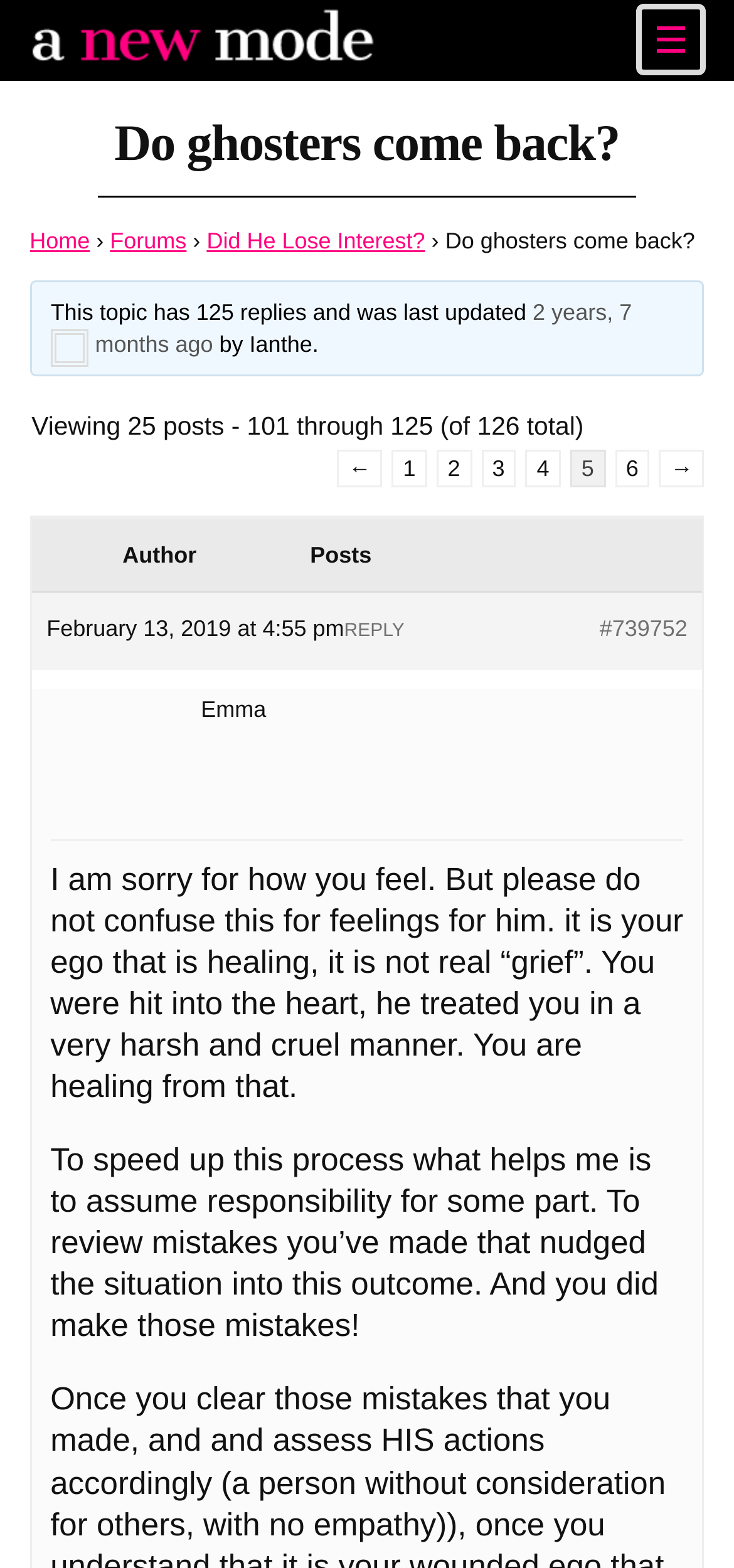Refer to the element description Forums and identify the corresponding bounding box in the screenshot. Format the coordinates as (top-left x, top-left y, bottom-right x, bottom-right y) with values in the range of 0 to 1.

[0.15, 0.145, 0.254, 0.162]